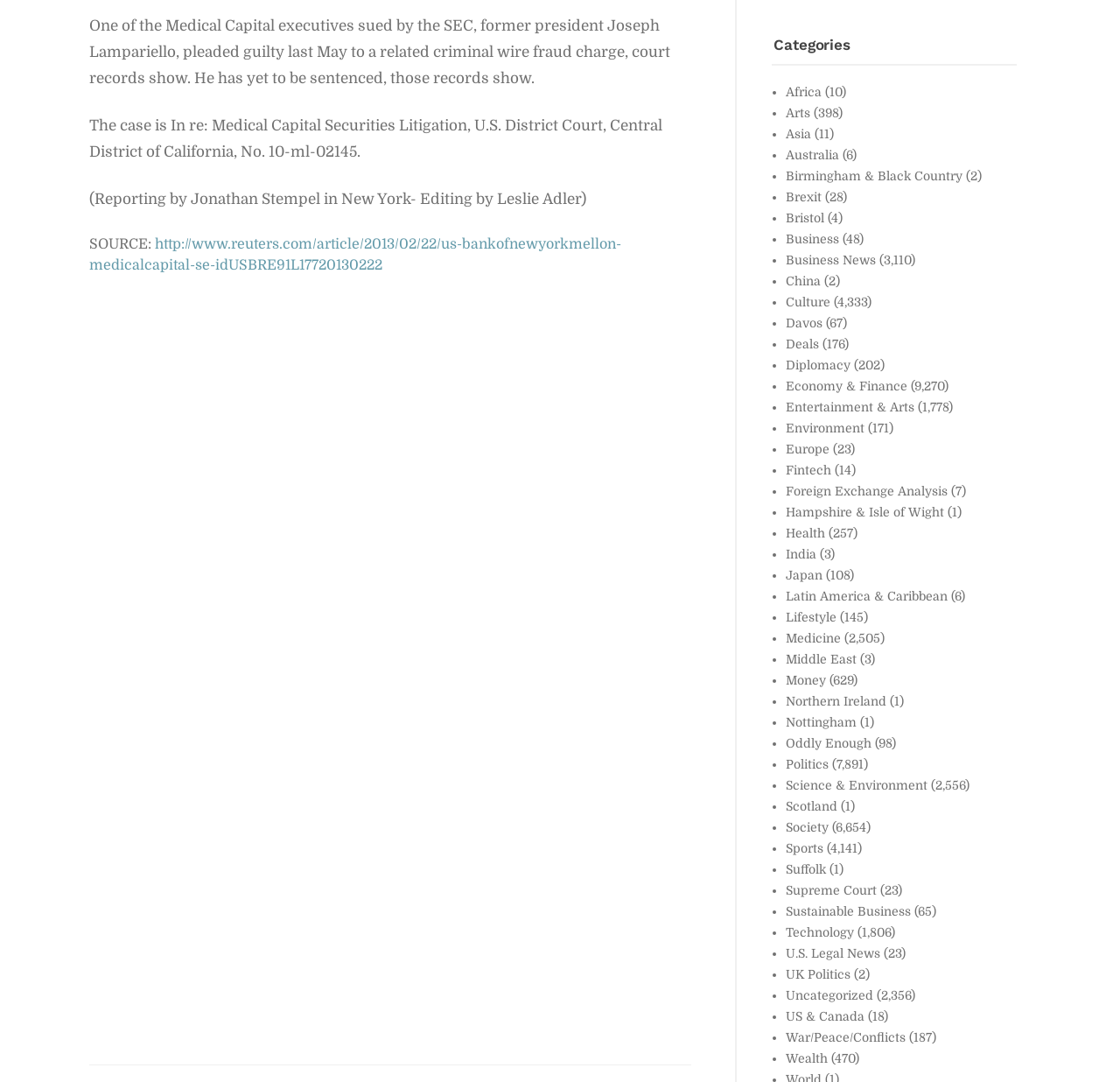Identify the bounding box of the UI component described as: "Transfermarkt".

None